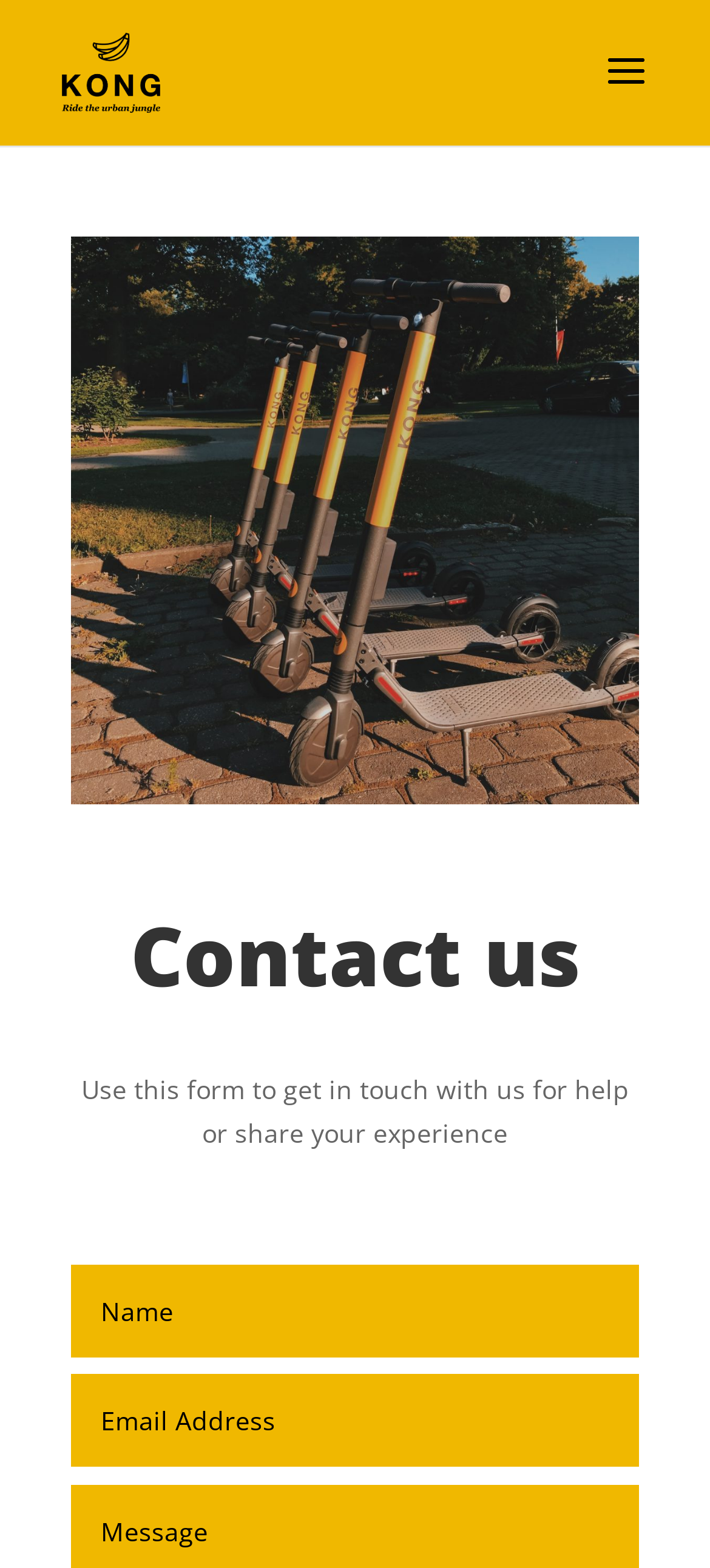Given the description "alt="KONG"", provide the bounding box coordinates of the corresponding UI element.

[0.087, 0.033, 0.225, 0.055]